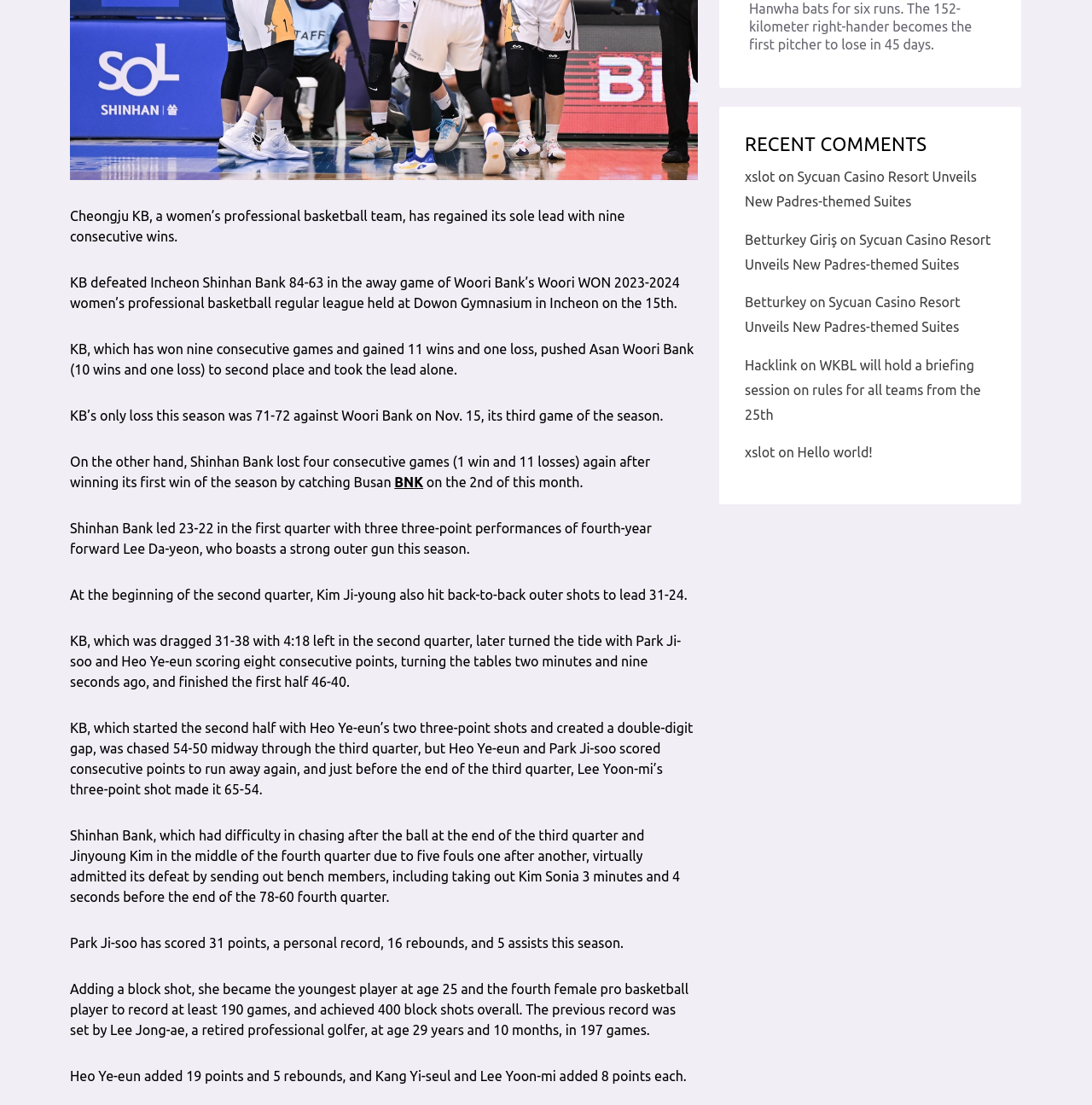Extract the bounding box coordinates of the UI element described: "Betturkey Giriş". Provide the coordinates in the format [left, top, right, bottom] with values ranging from 0 to 1.

[0.682, 0.21, 0.767, 0.224]